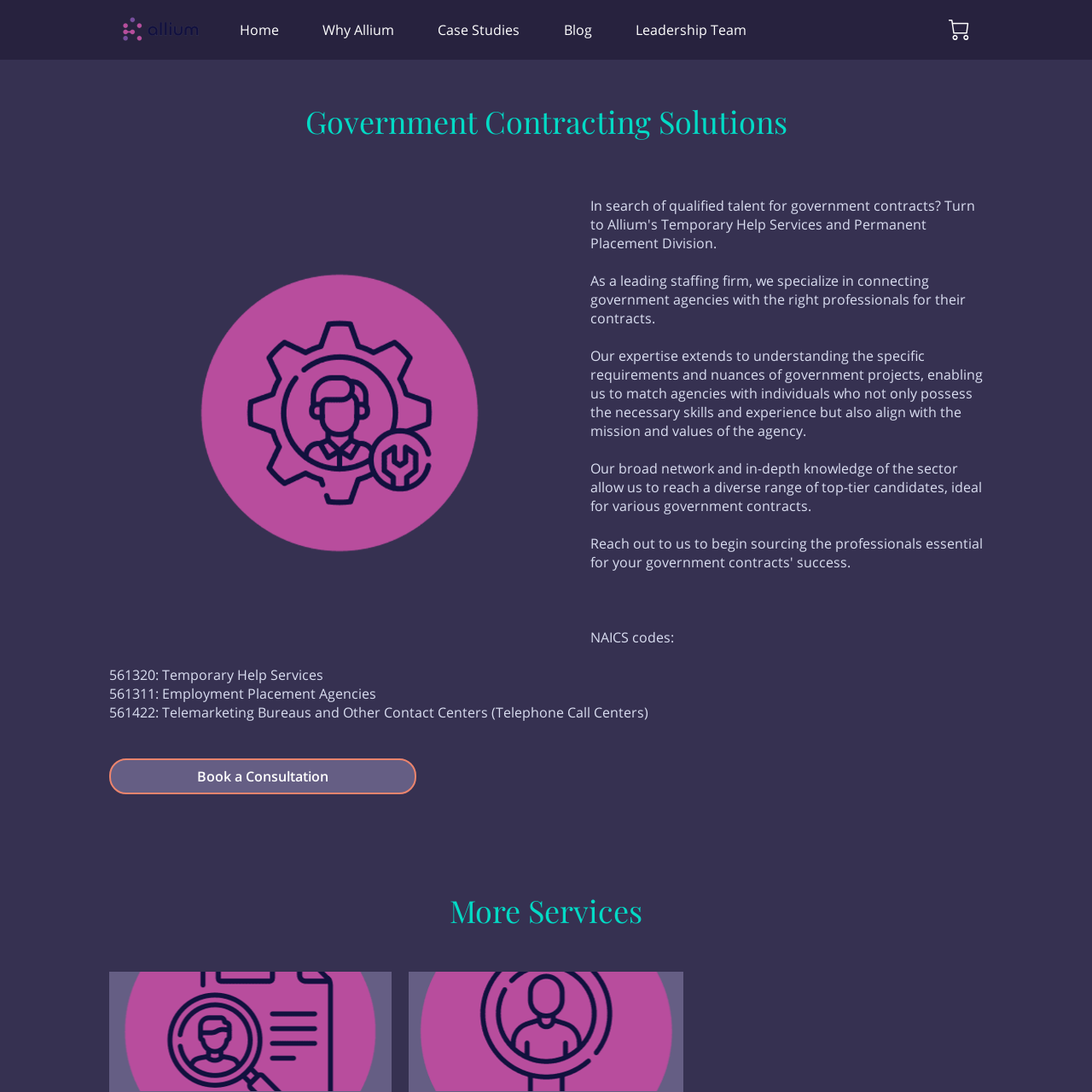Determine the bounding box coordinates of the clickable element necessary to fulfill the instruction: "Click the 'Case Studies' link". Provide the coordinates as four float numbers within the 0 to 1 range, i.e., [left, top, right, bottom].

[0.401, 0.019, 0.476, 0.036]